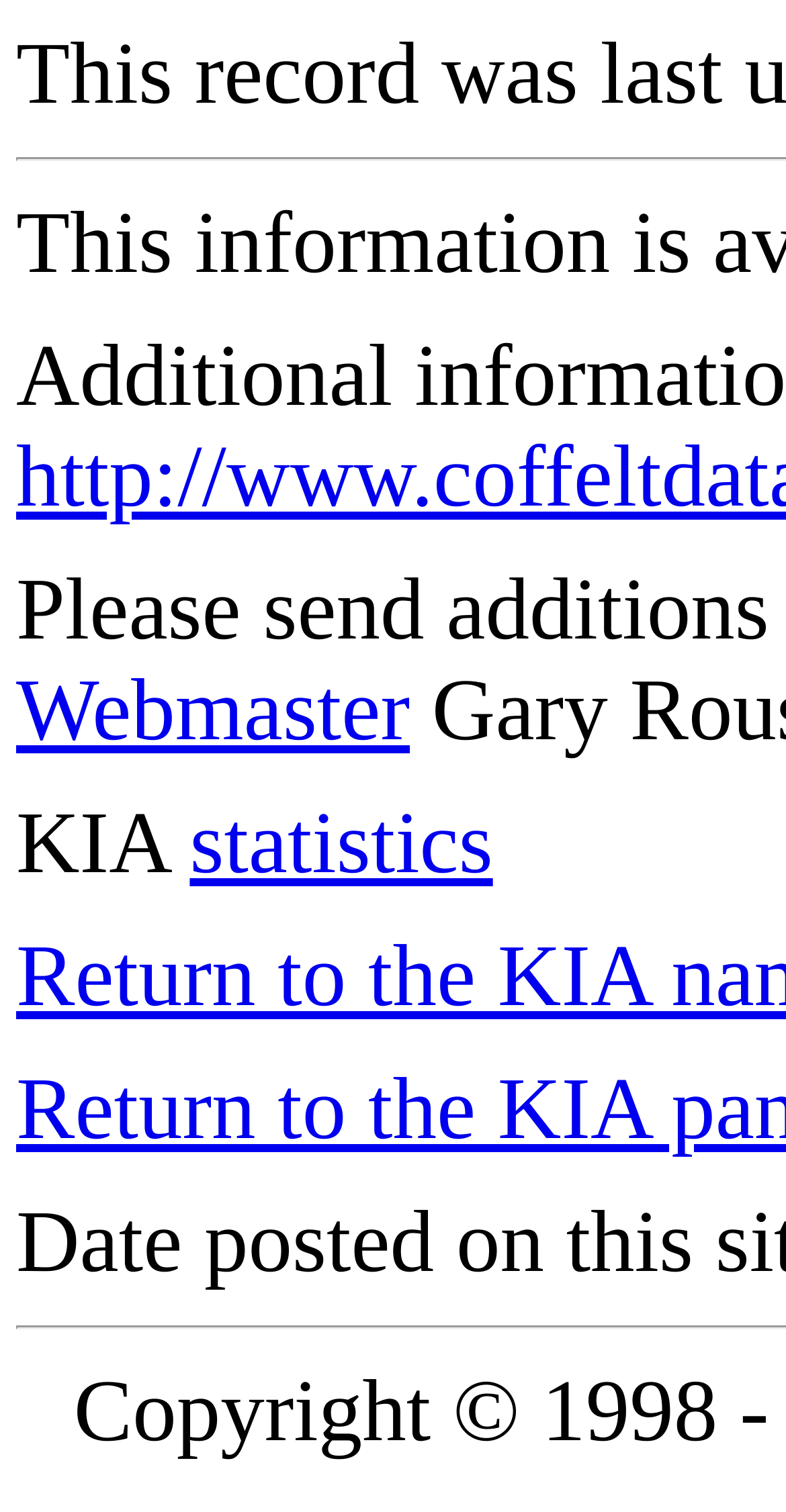Determine the bounding box for the described UI element: "statistics".

[0.241, 0.527, 0.627, 0.591]